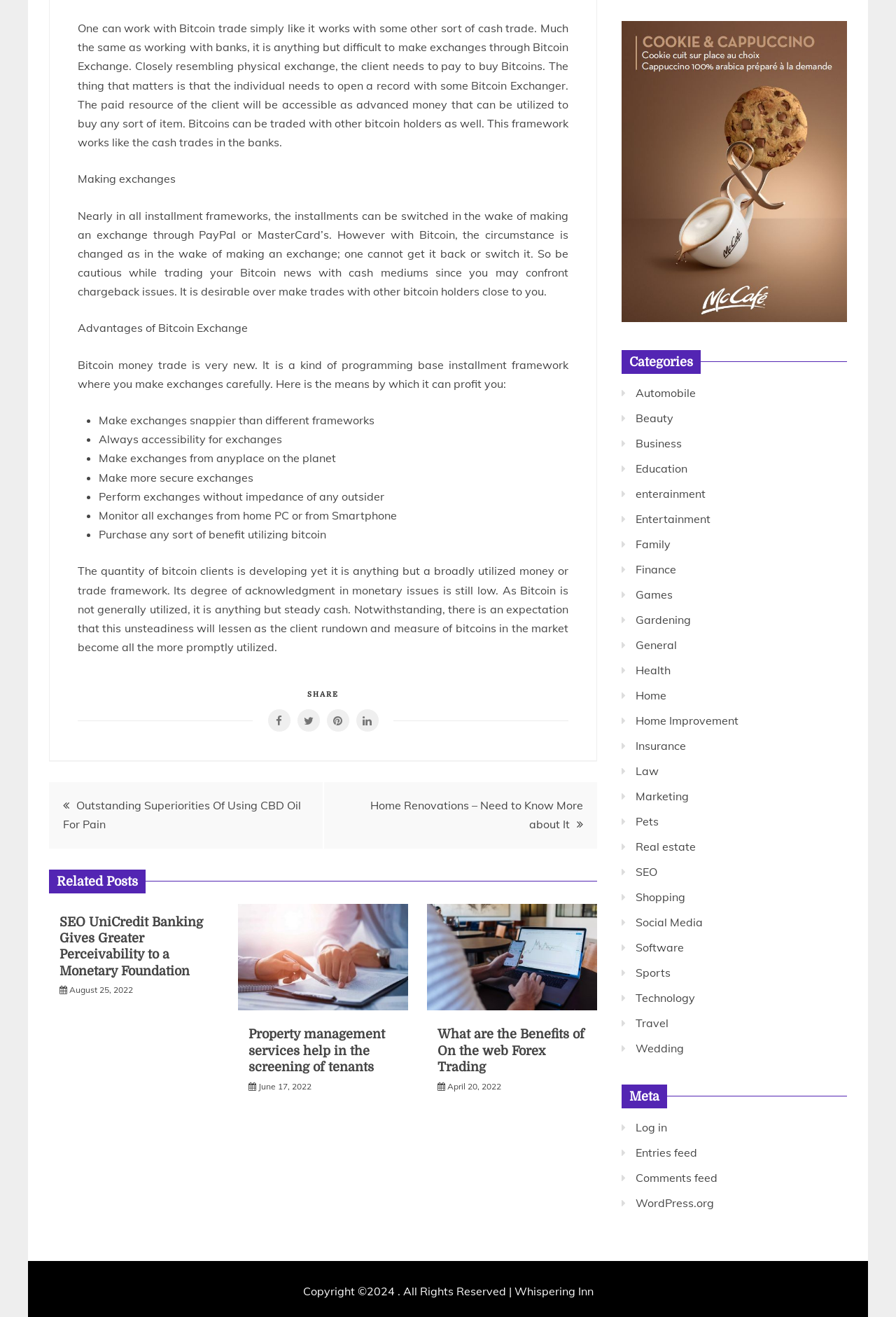Find the bounding box coordinates of the element's region that should be clicked in order to follow the given instruction: "Click the SHARE button". The coordinates should consist of four float numbers between 0 and 1, i.e., [left, top, right, bottom].

[0.343, 0.524, 0.378, 0.53]